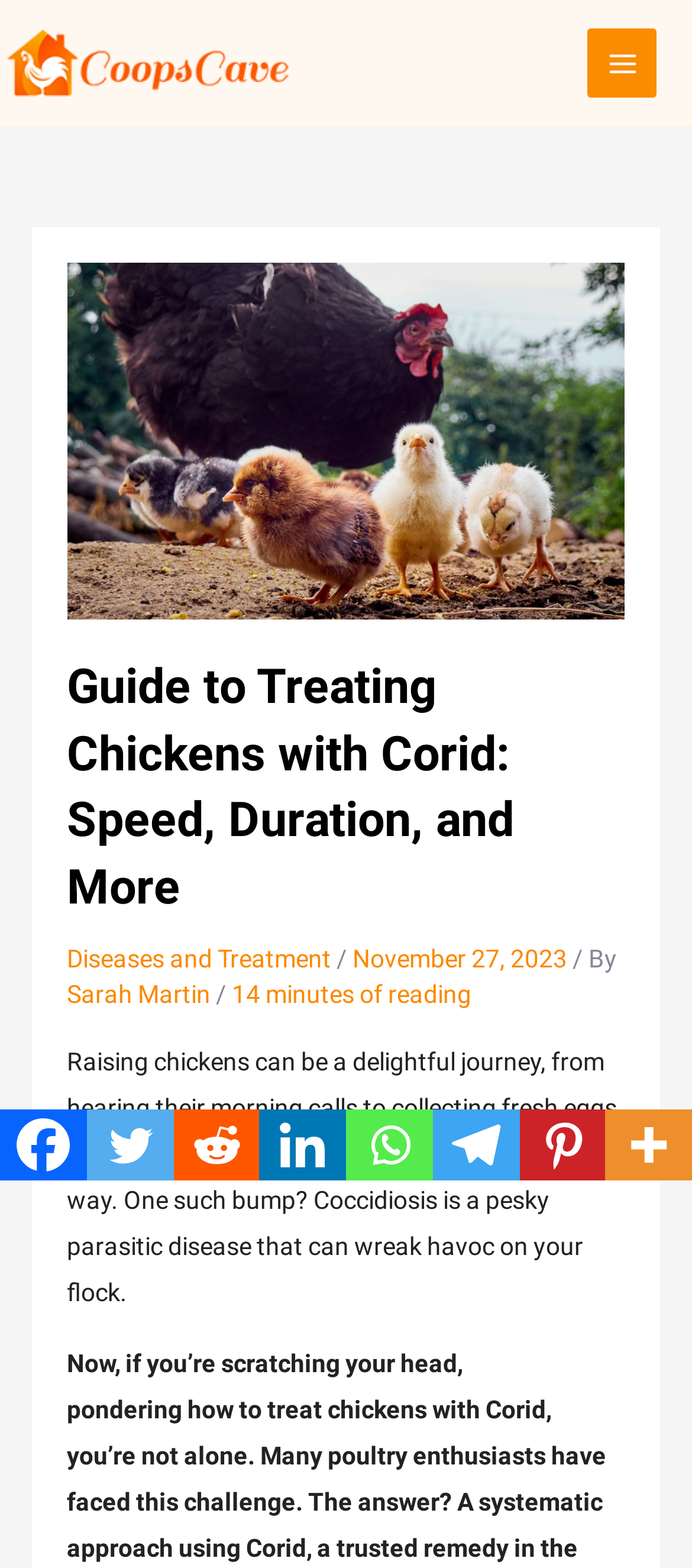Identify the coordinates of the bounding box for the element that must be clicked to accomplish the instruction: "Click the main menu button".

[0.849, 0.018, 0.949, 0.062]